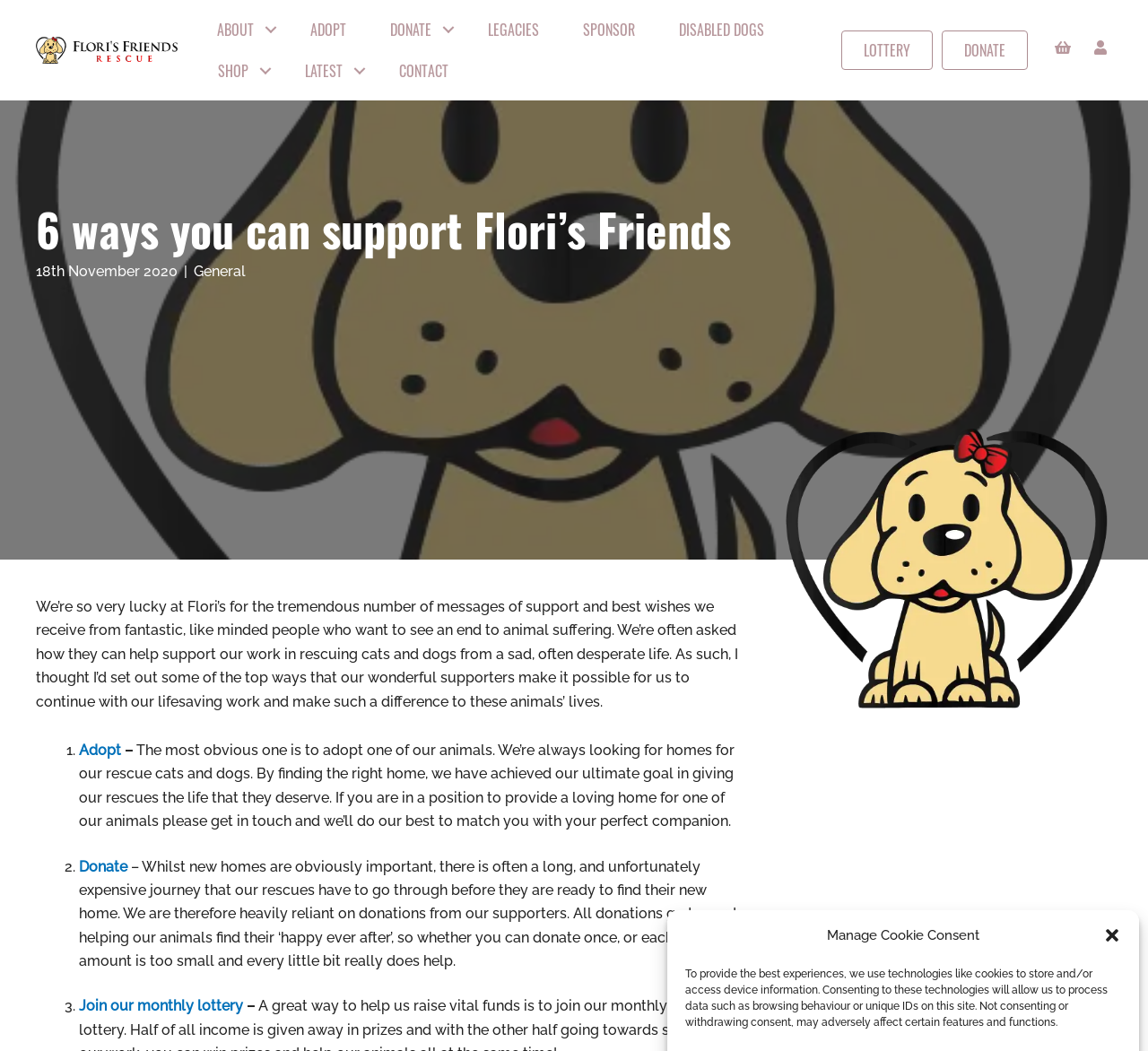Please identify the bounding box coordinates of the element's region that should be clicked to execute the following instruction: "Click on the 'HOME' link". The bounding box coordinates must be four float numbers between 0 and 1, i.e., [left, top, right, bottom].

None